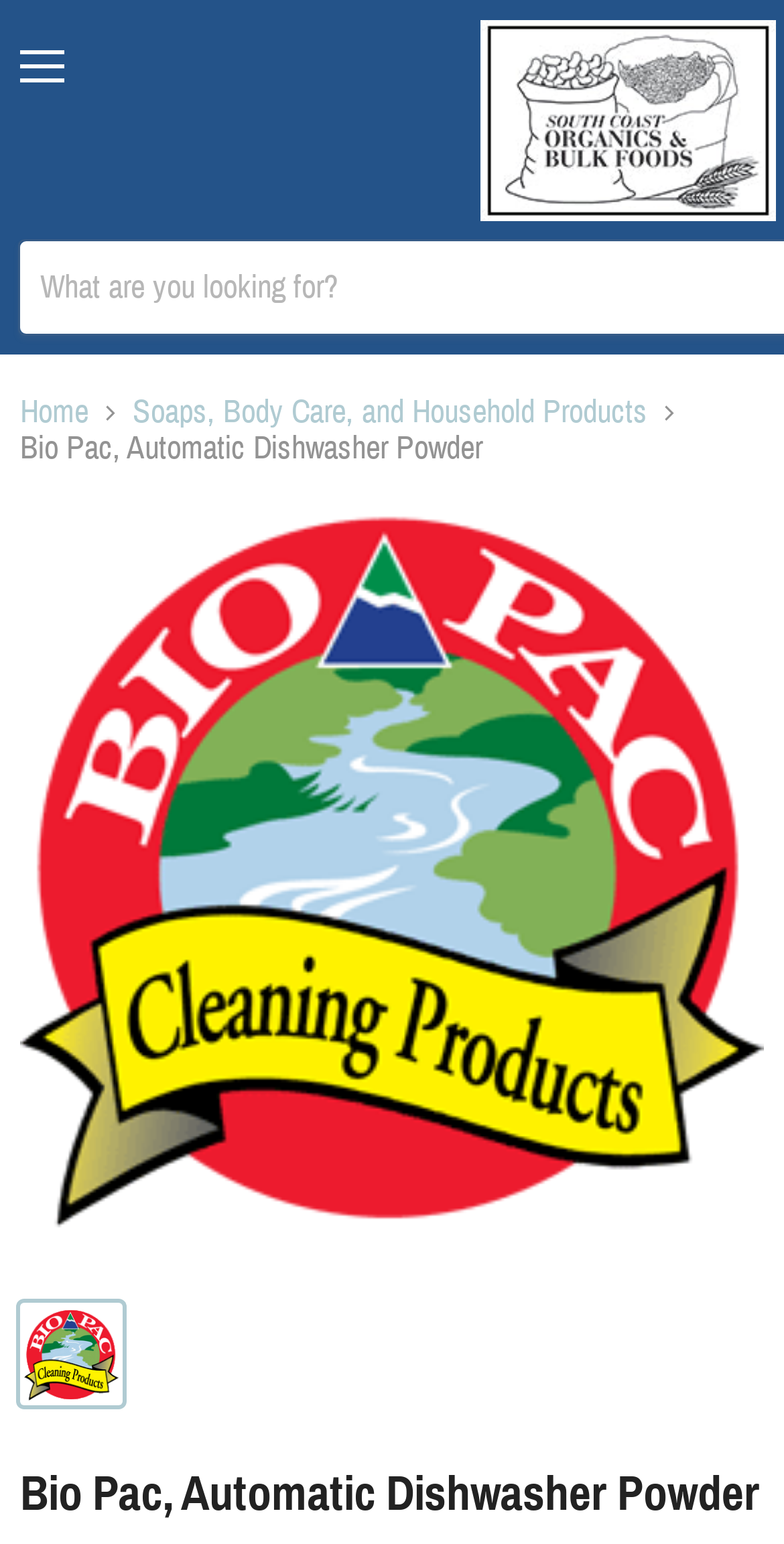Respond to the question below with a concise word or phrase:
What is the purpose of the button with the product image?

Add to cart